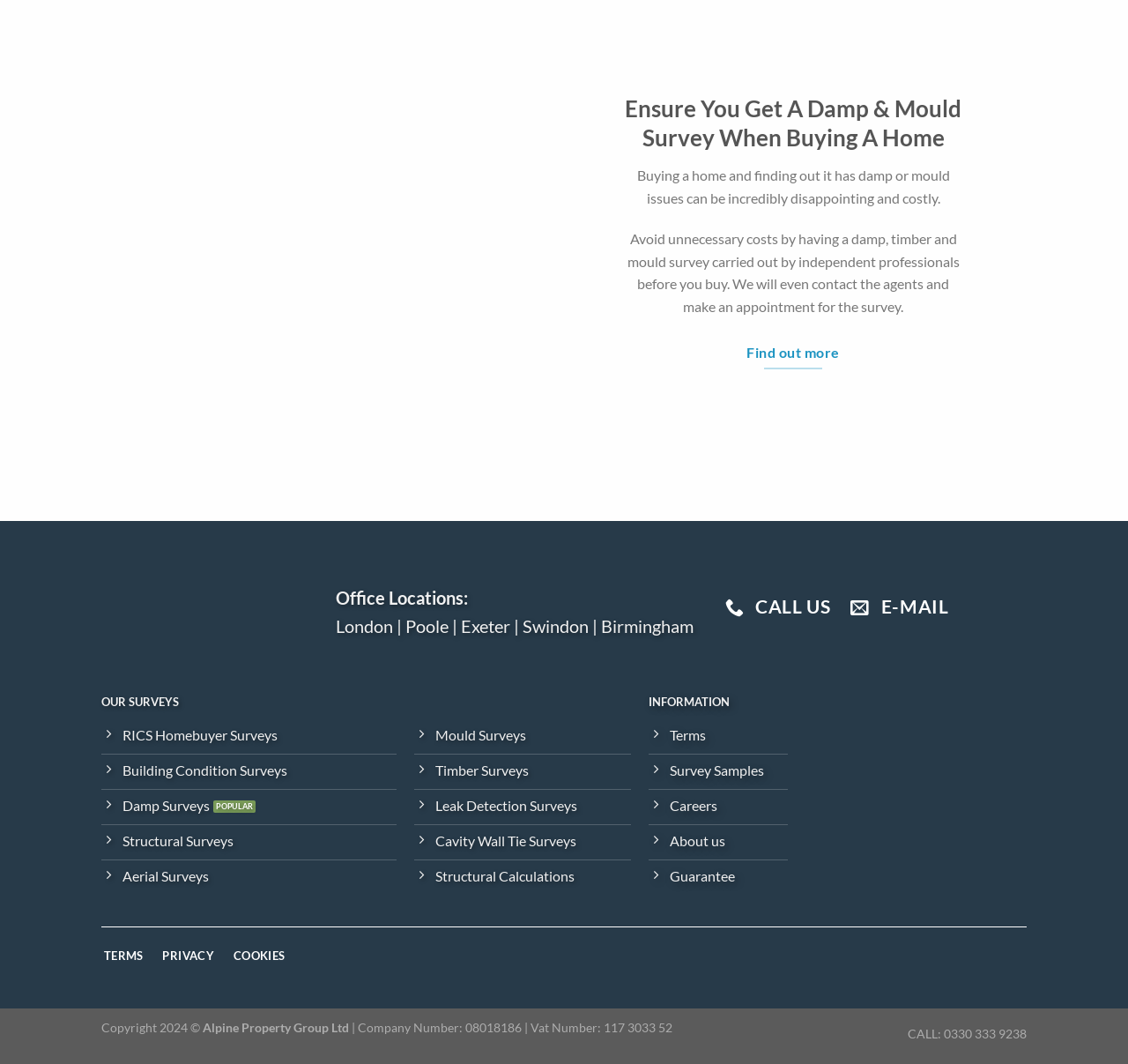What is the purpose of having a damp, timber and mould survey?
Analyze the image and provide a thorough answer to the question.

According to the webpage, having a damp, timber and mould survey carried out by independent professionals before buying a home can help avoid unnecessary costs. This is because buying a home and finding out it has damp or mould issues can be incredibly disappointing and costly.